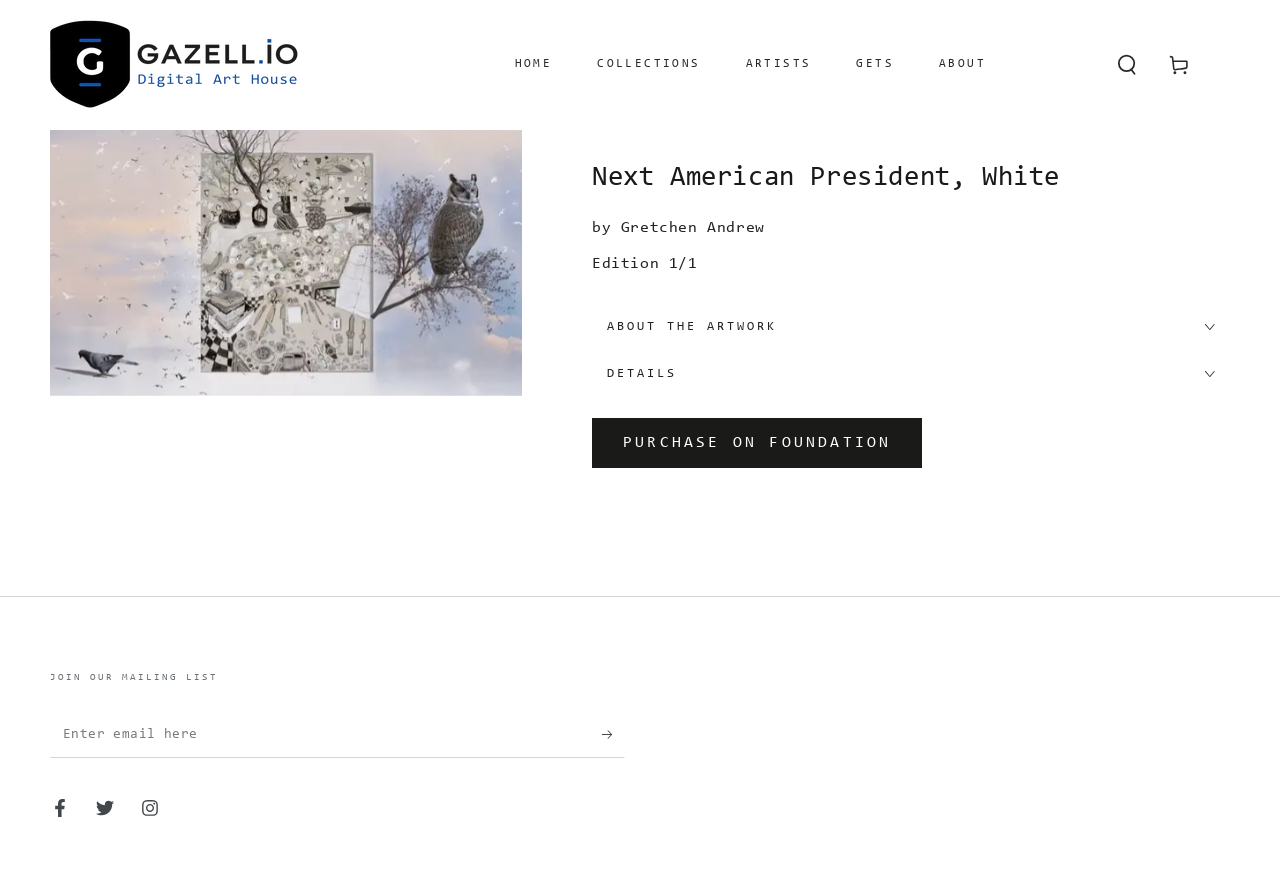Based on the provided description, "Skip to product information", find the bounding box of the corresponding UI element in the screenshot.

[0.038, 0.147, 0.226, 0.203]